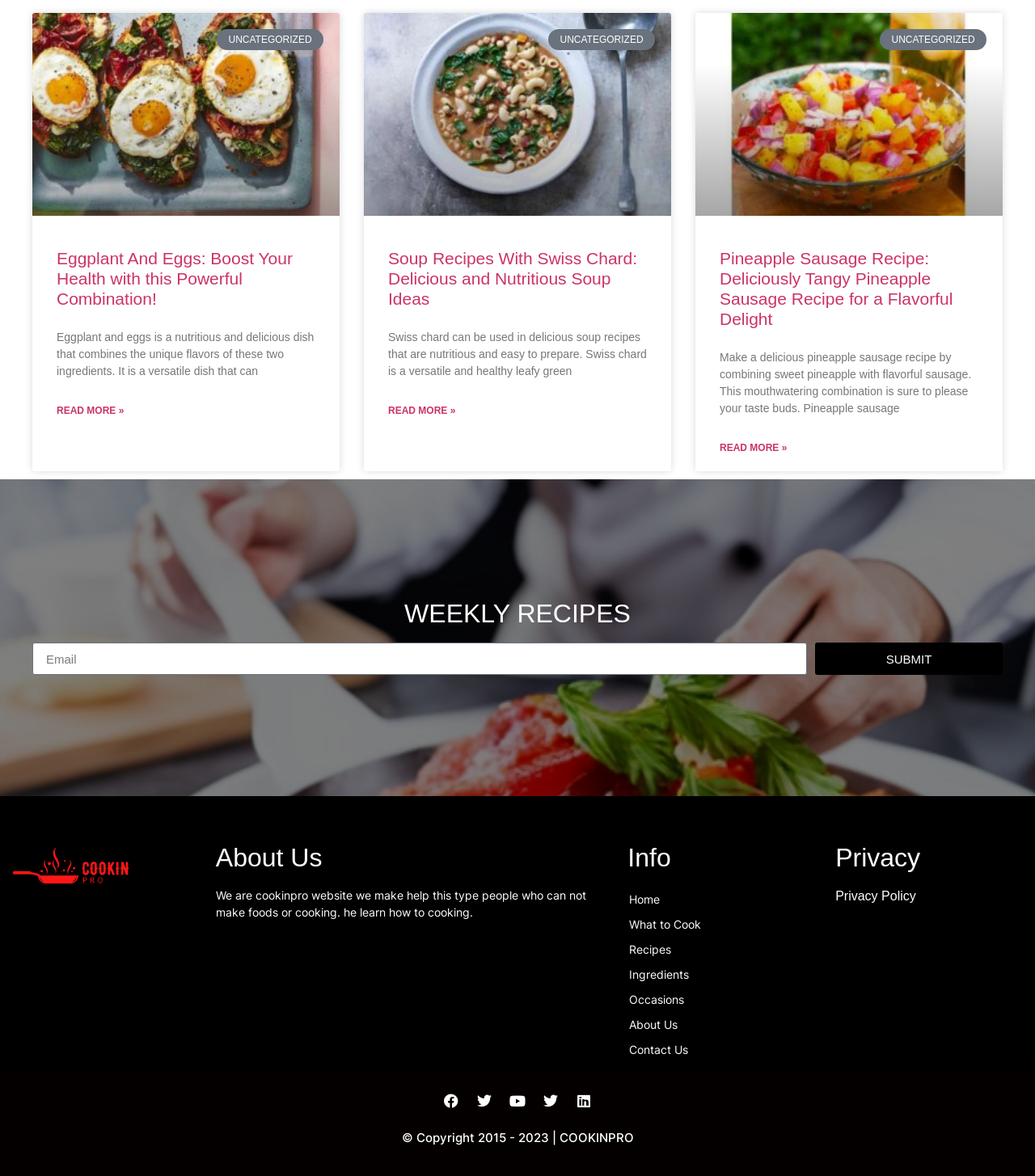Please identify the coordinates of the bounding box for the clickable region that will accomplish this instruction: "Go to About Us page".

[0.208, 0.718, 0.591, 0.74]